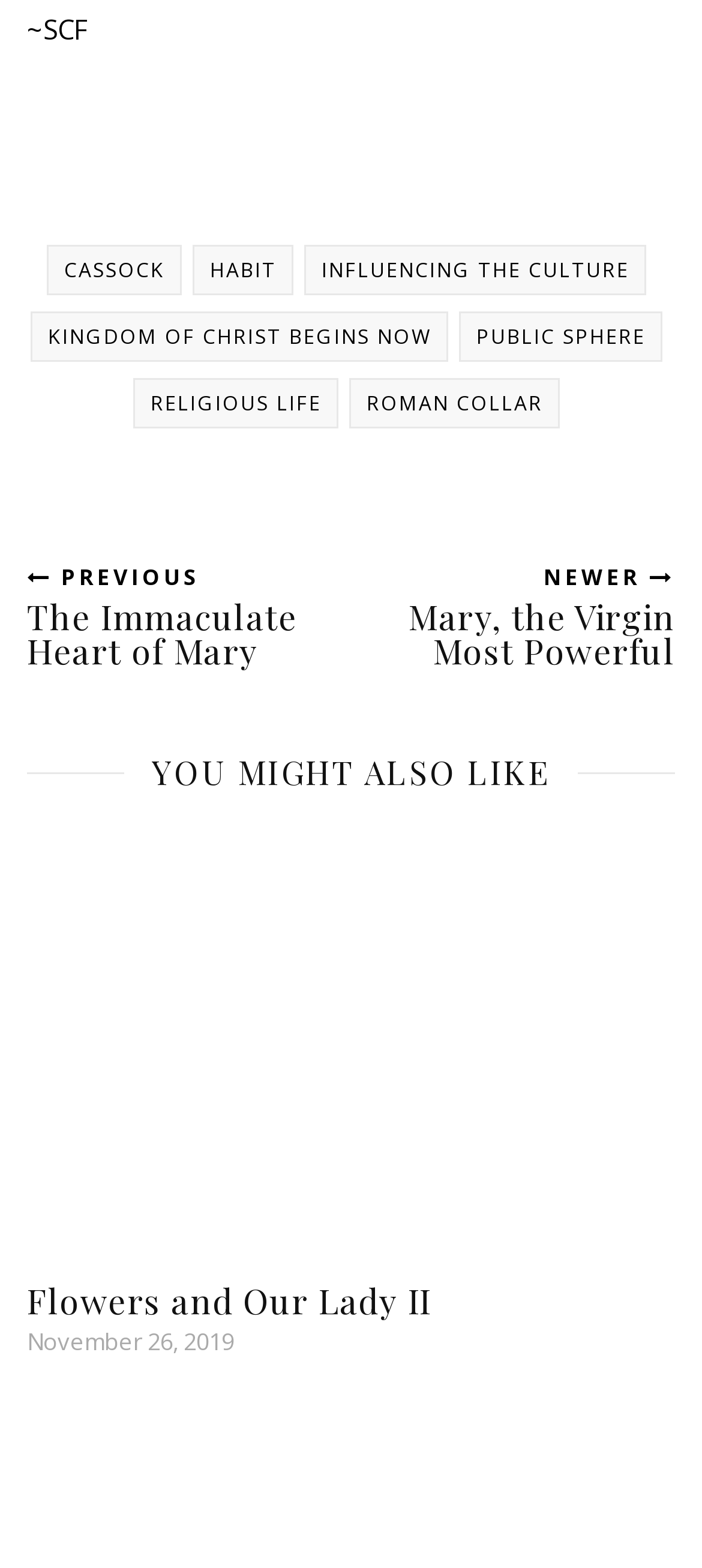Determine the bounding box coordinates of the region that needs to be clicked to achieve the task: "go to the previous article".

[0.038, 0.341, 0.5, 0.448]